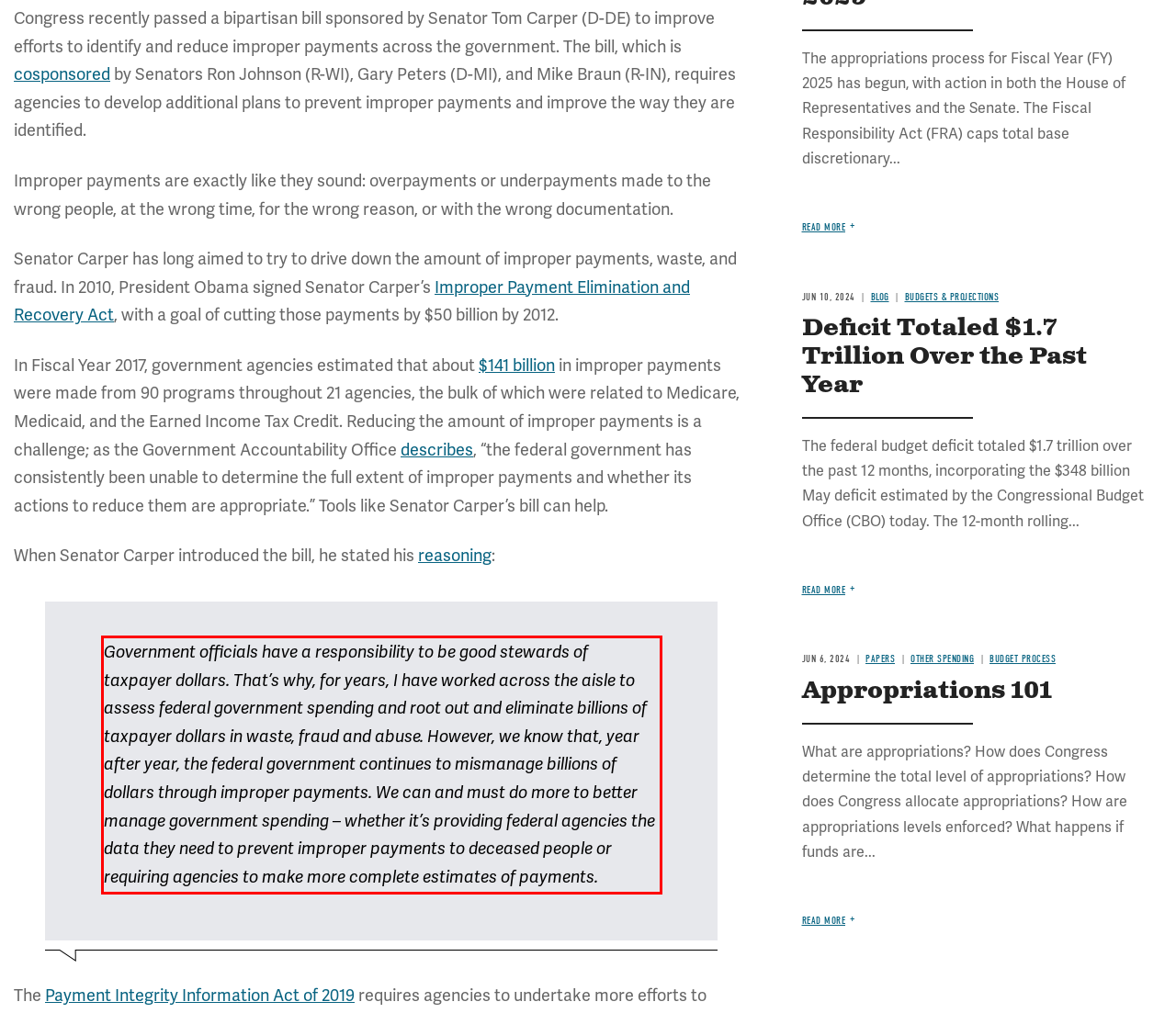Please perform OCR on the text content within the red bounding box that is highlighted in the provided webpage screenshot.

Government officials have a responsibility to be good stewards of taxpayer dollars. That’s why, for years, I have worked across the aisle to assess federal government spending and root out and eliminate billions of taxpayer dollars in waste, fraud and abuse. However, we know that, year after year, the federal government continues to mismanage billions of dollars through improper payments. We can and must do more to better manage government spending – whether it’s providing federal agencies the data they need to prevent improper payments to deceased people or requiring agencies to make more complete estimates of payments.